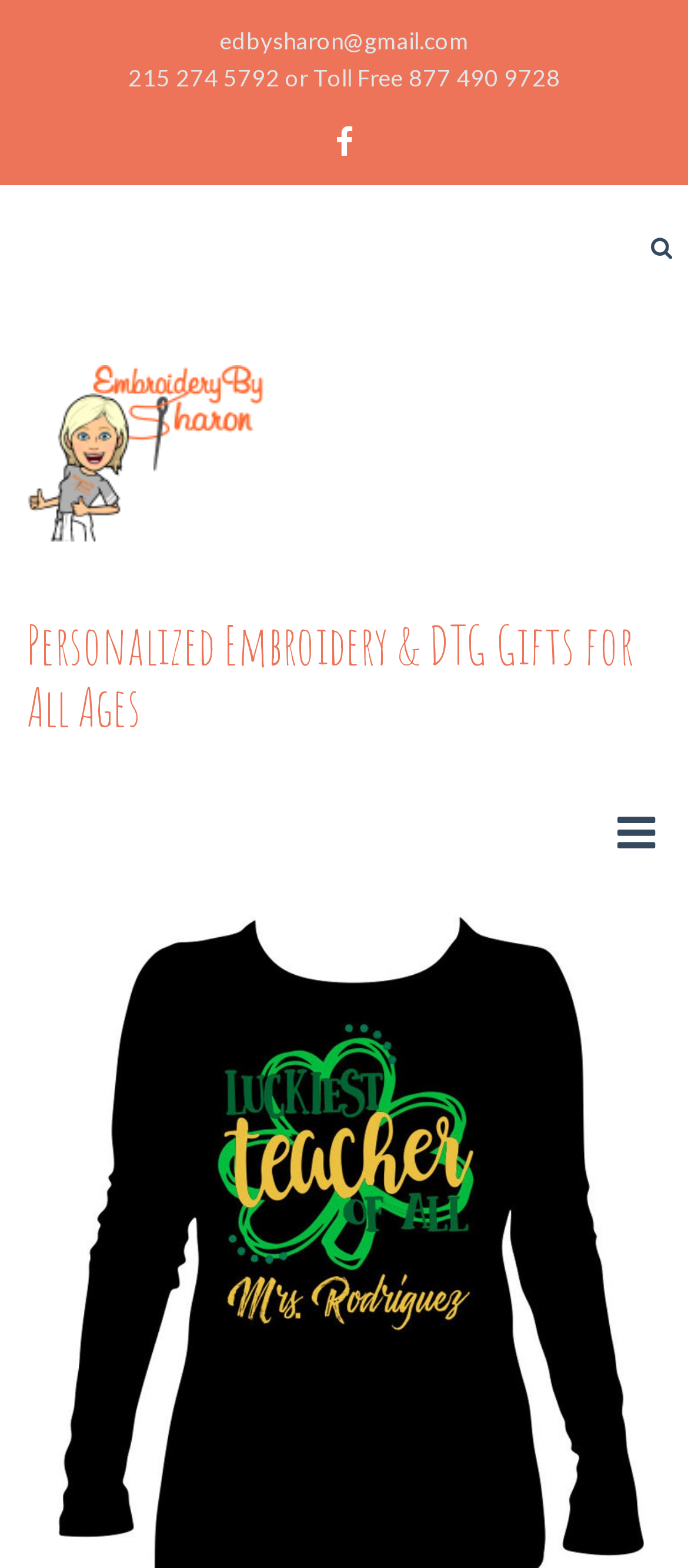Can you determine the main header of this webpage?

Teacher St. Patricks Day T-Shirts or Raglans, Fast Shipping, St. Patricks Day Shirts for Teachers Personalized with Name